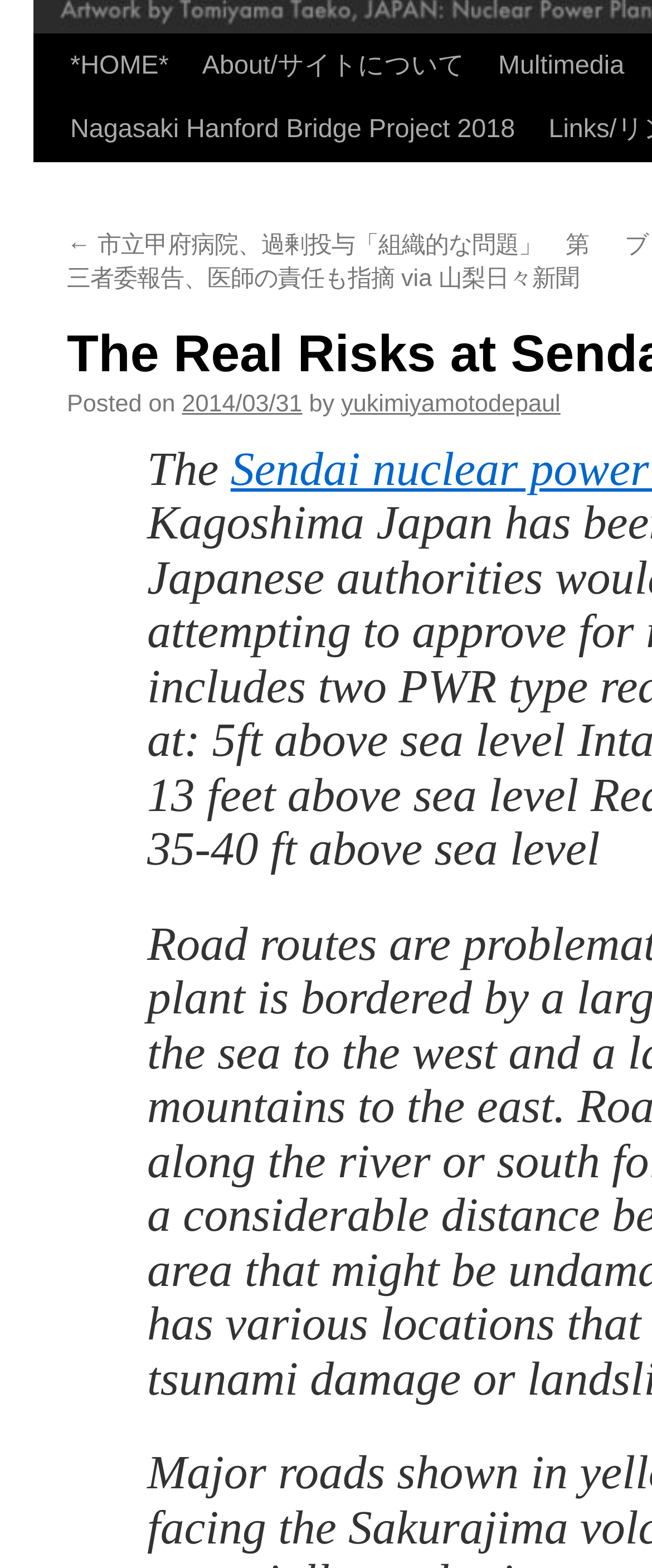Provide the bounding box coordinates of the UI element that matches the description: "*HOME*".

[0.082, 0.022, 0.259, 0.063]